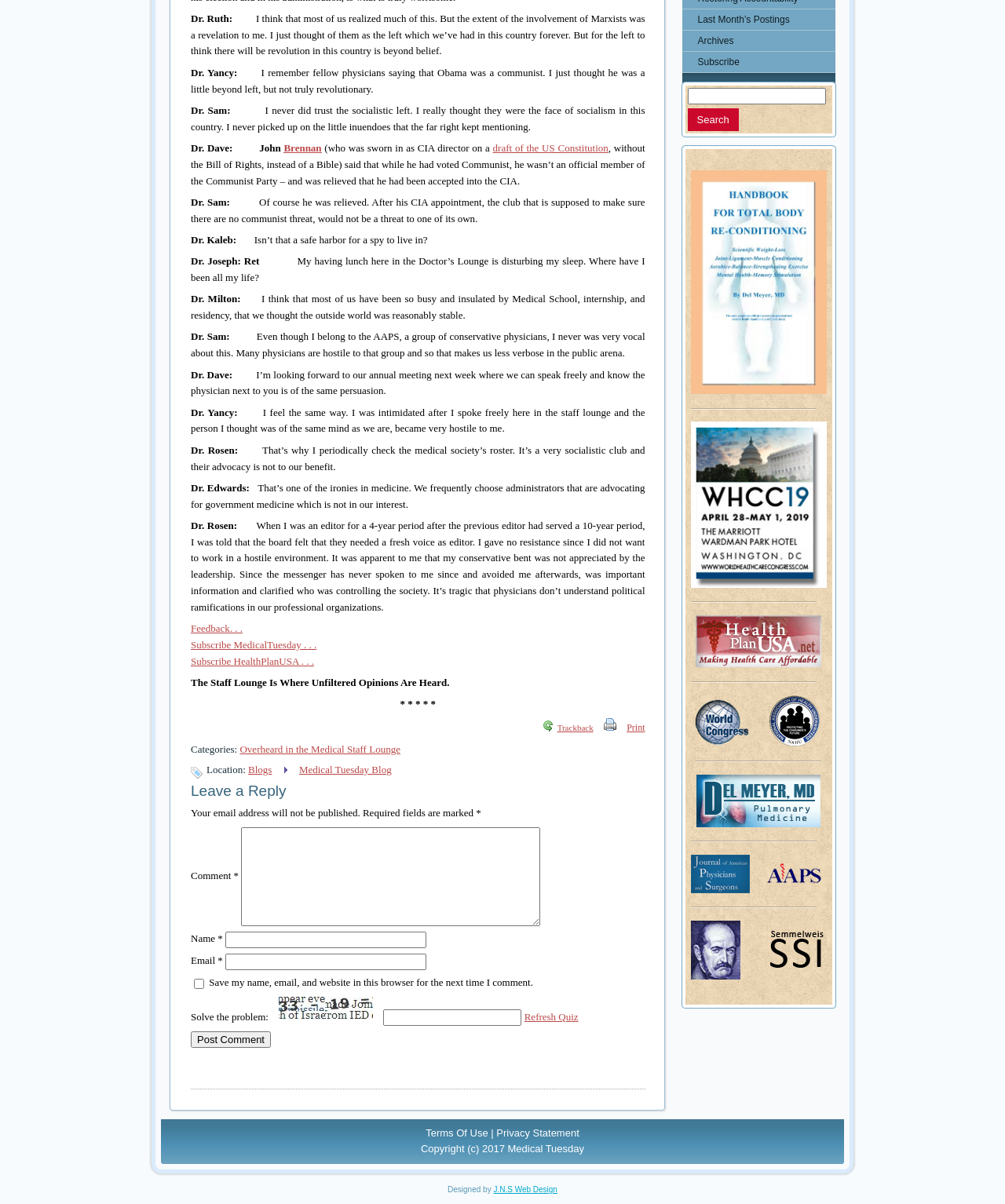Determine the bounding box for the described UI element: "Subscribe MedicalTuesday . . .".

[0.19, 0.531, 0.315, 0.54]